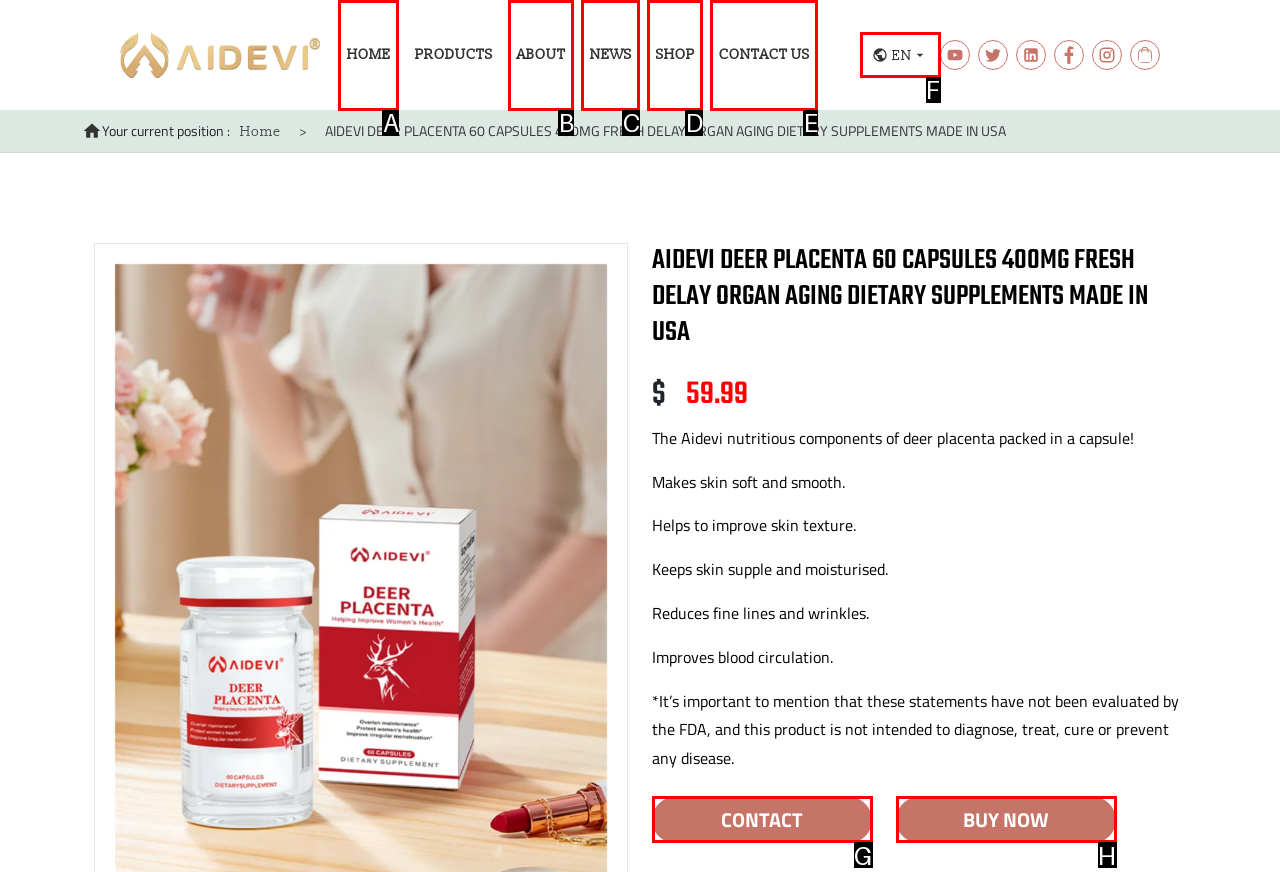Find the HTML element that matches the description provided: Contact Us
Answer using the corresponding option letter.

E